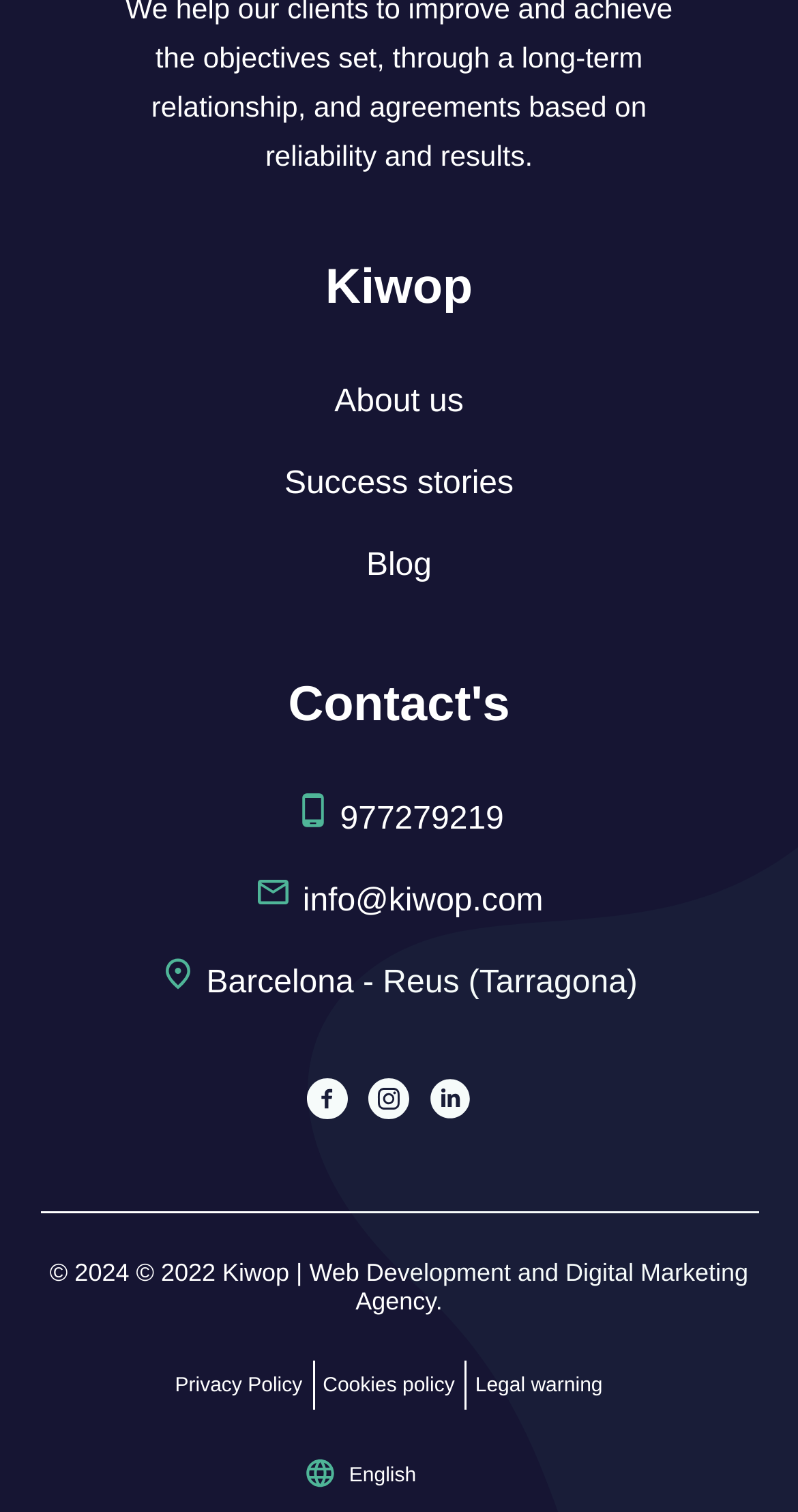Based on the element description Legal warning, identify the bounding box of the UI element in the given webpage screenshot. The coordinates should be in the format (top-left x, top-left y, bottom-right x, bottom-right y) and must be between 0 and 1.

[0.595, 0.909, 0.755, 0.924]